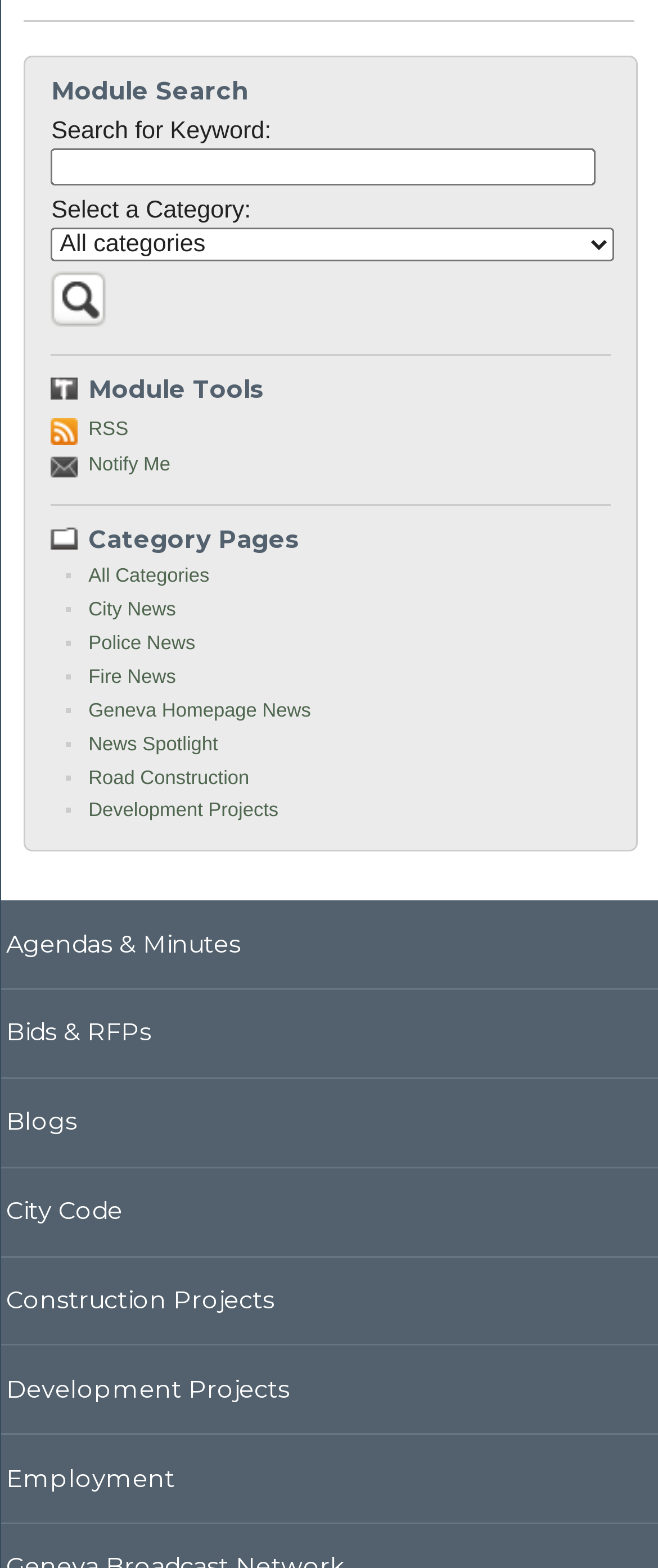What is the function of the 'RSS' link in the 'Module Tools' region?
Please respond to the question thoroughly and include all relevant details.

The 'RSS' link is located in the 'Module Tools' region, which suggests that it is related to news or content subscription. The presence of the 'RSS' link implies that users can subscribe to receive news or updates from the website via RSS feed.